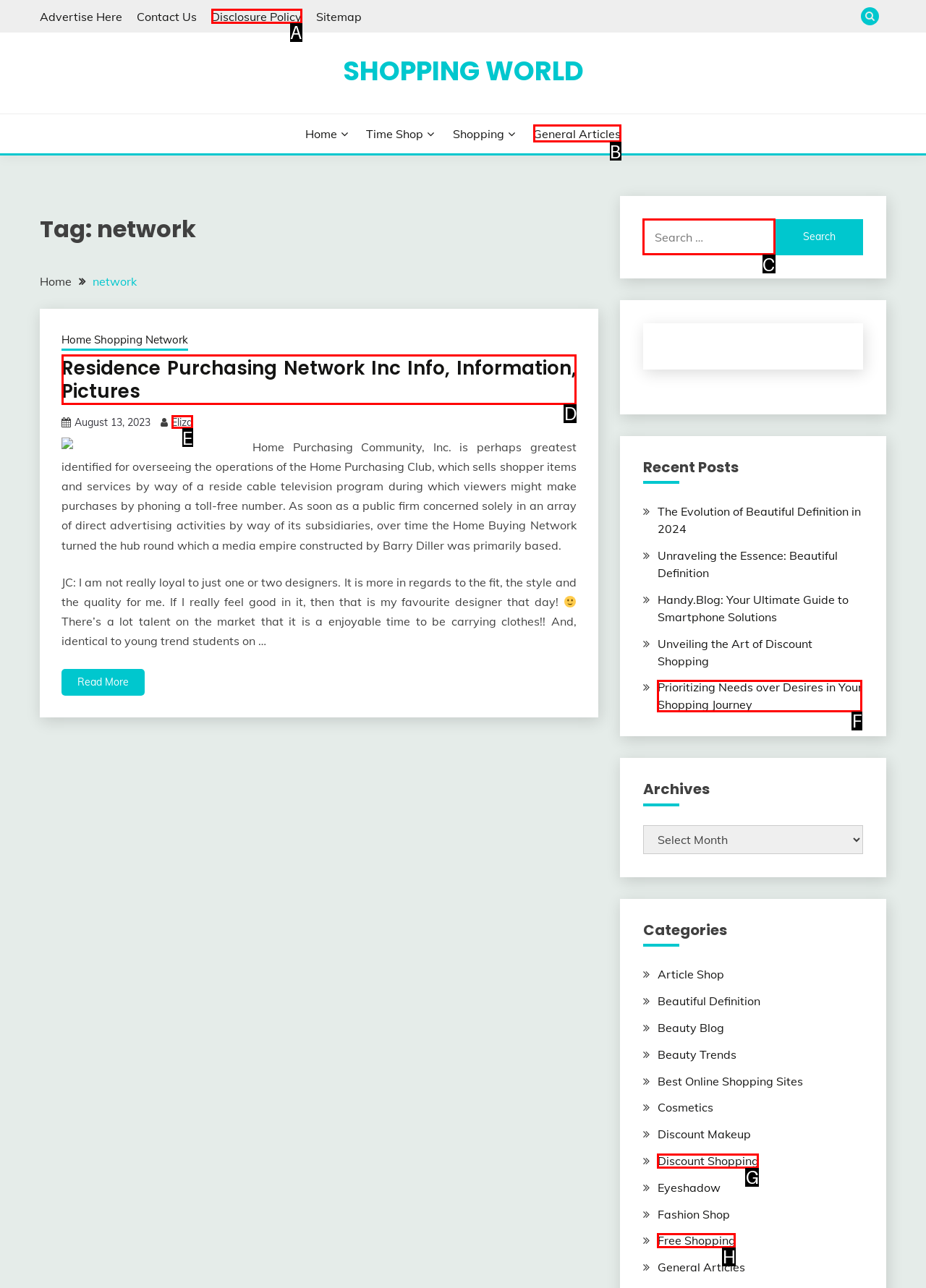Find the UI element described as: Eliza
Reply with the letter of the appropriate option.

E